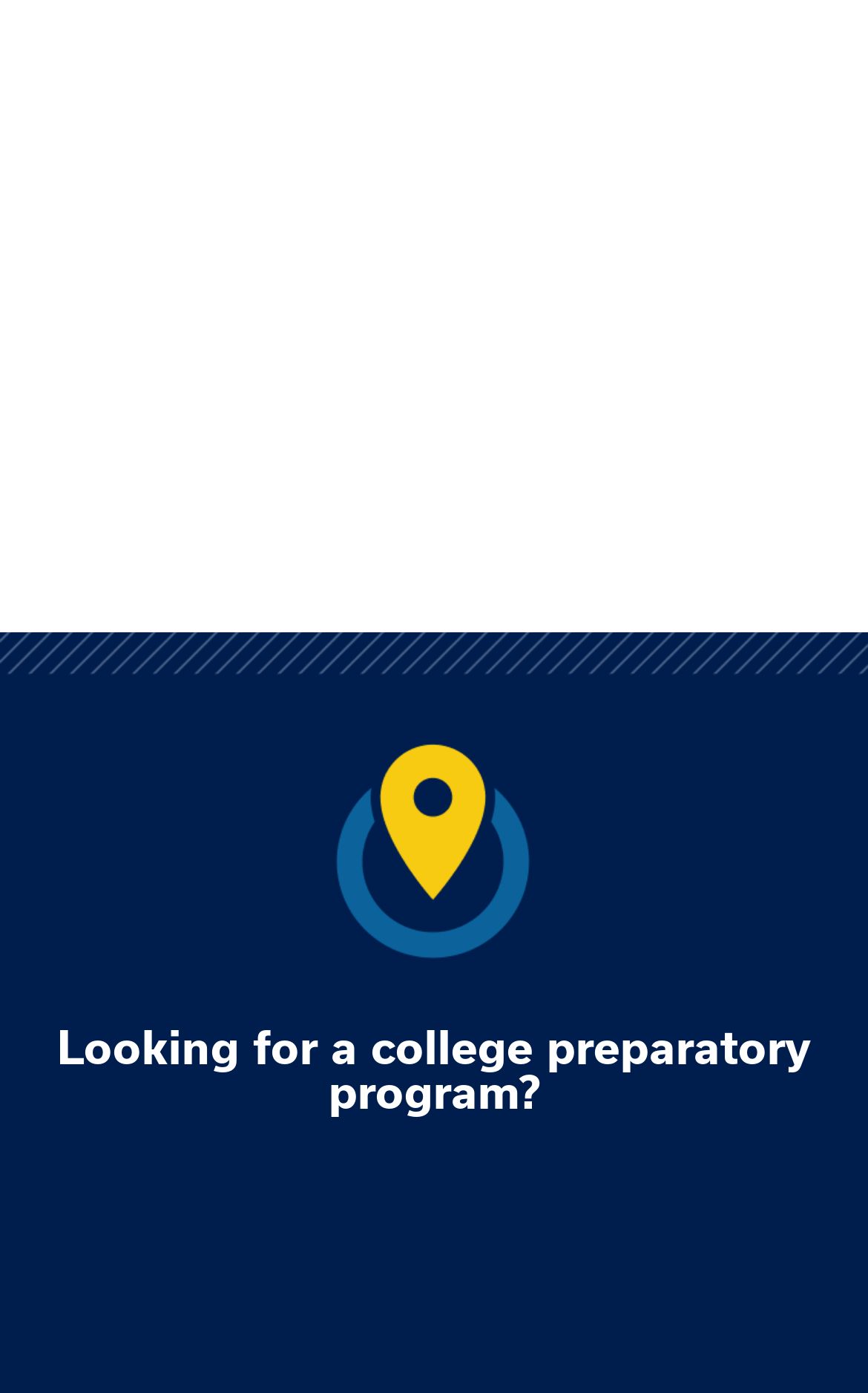What is the text on the last link on the webpage?
Provide a fully detailed and comprehensive answer to the question.

By examining the link elements on the webpage, I found that the last link has the text 'Search Our Directory ='.